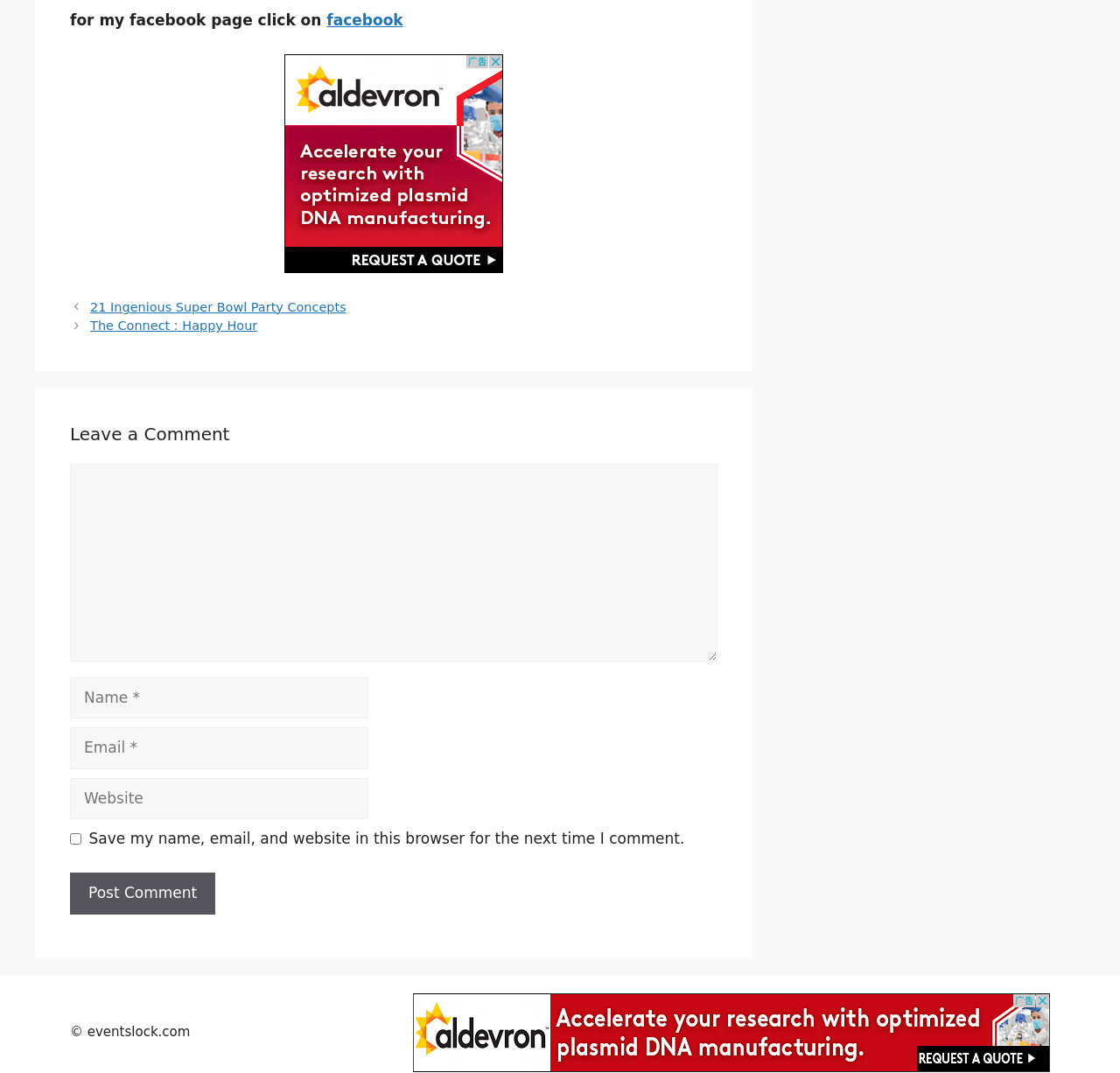How many links are in the posts section?
With the help of the image, please provide a detailed response to the question.

I counted the number of links under the 'Posts' navigation section, which are '21 Ingenious Super Bowl Party Concepts' and 'The Connect : Happy Hour', so there are 2 links in total.